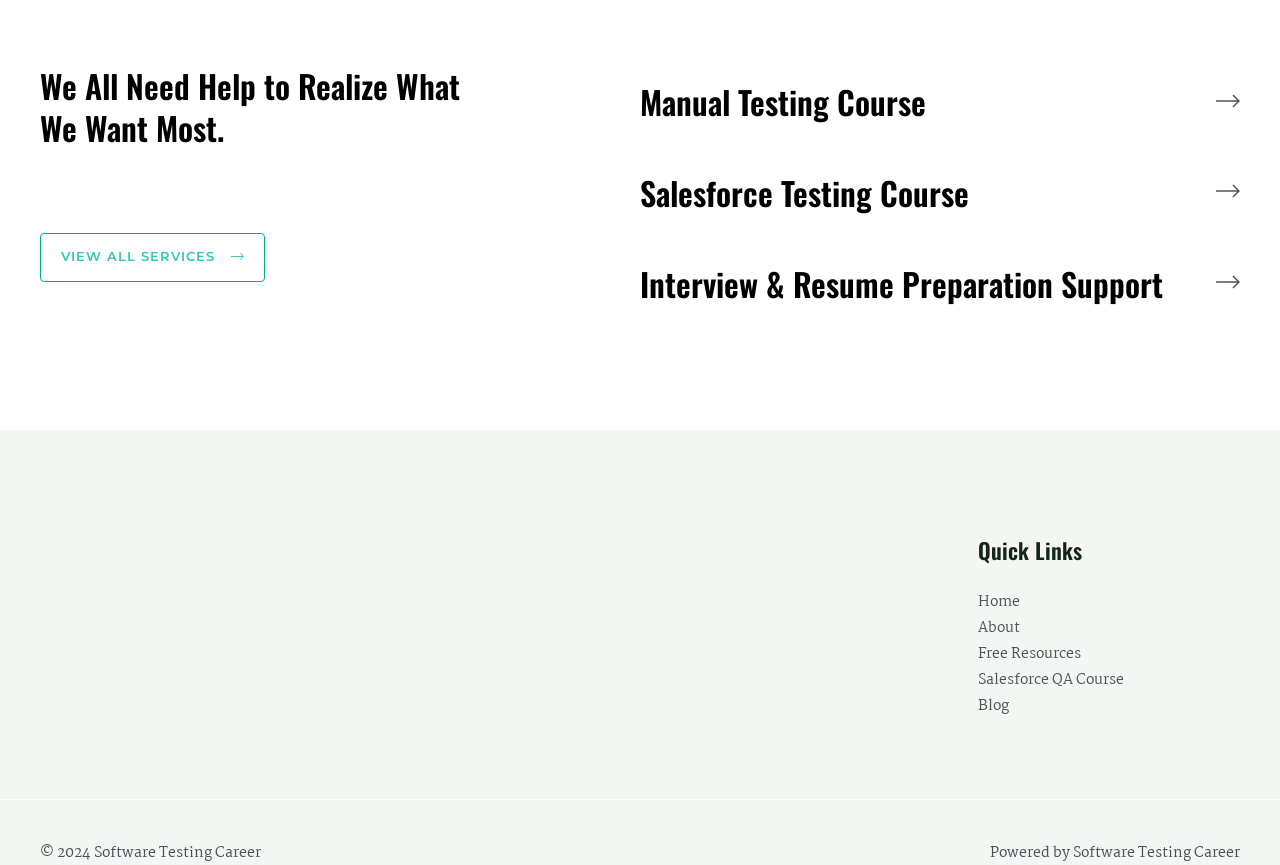Can you find the bounding box coordinates for the UI element given this description: "Interview & Resume Preparation Support"? Provide the coordinates as four float numbers between 0 and 1: [left, top, right, bottom].

[0.5, 0.3, 0.909, 0.354]